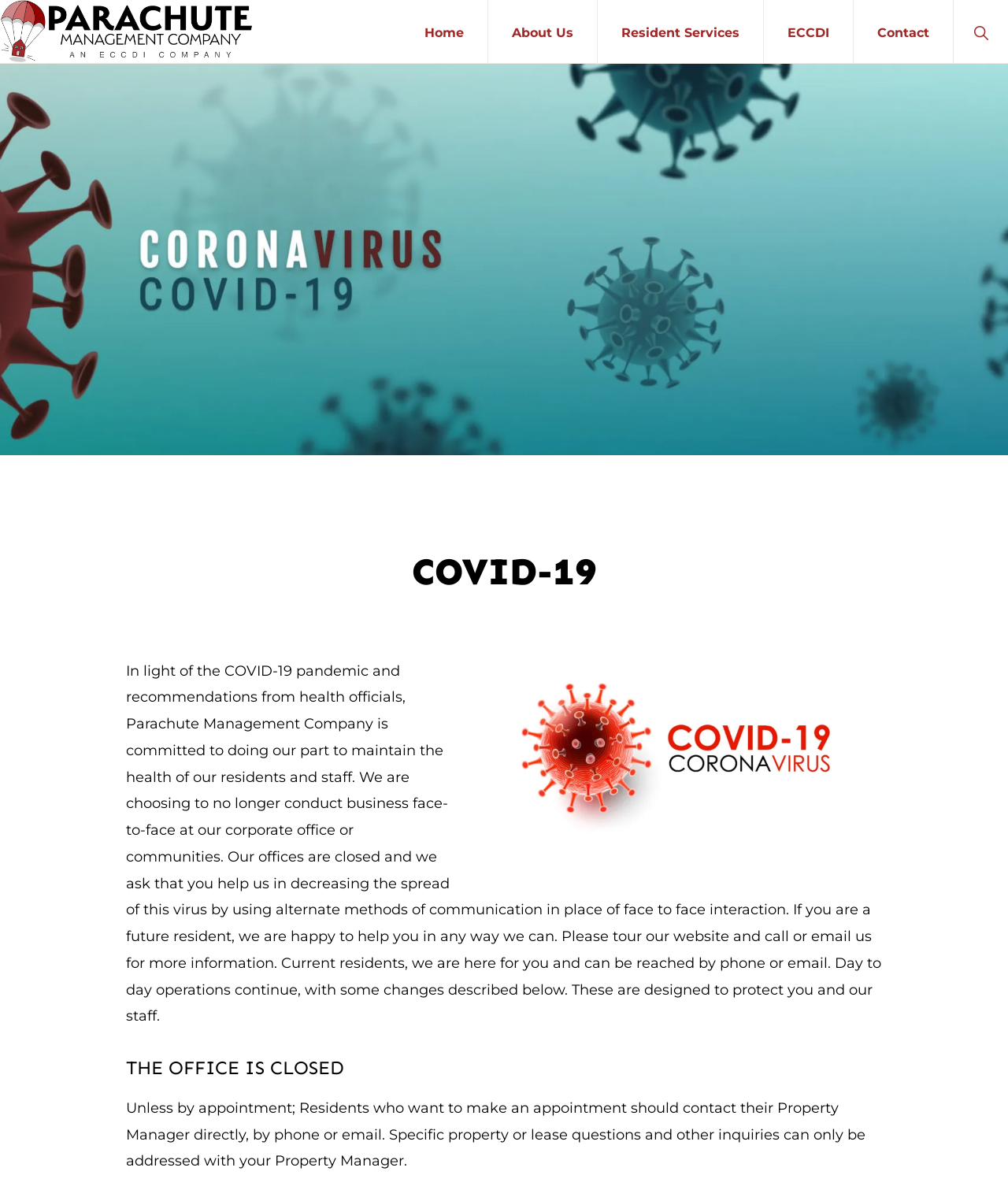Please identify the bounding box coordinates of where to click in order to follow the instruction: "Go to Home page".

[0.398, 0.0, 0.484, 0.053]